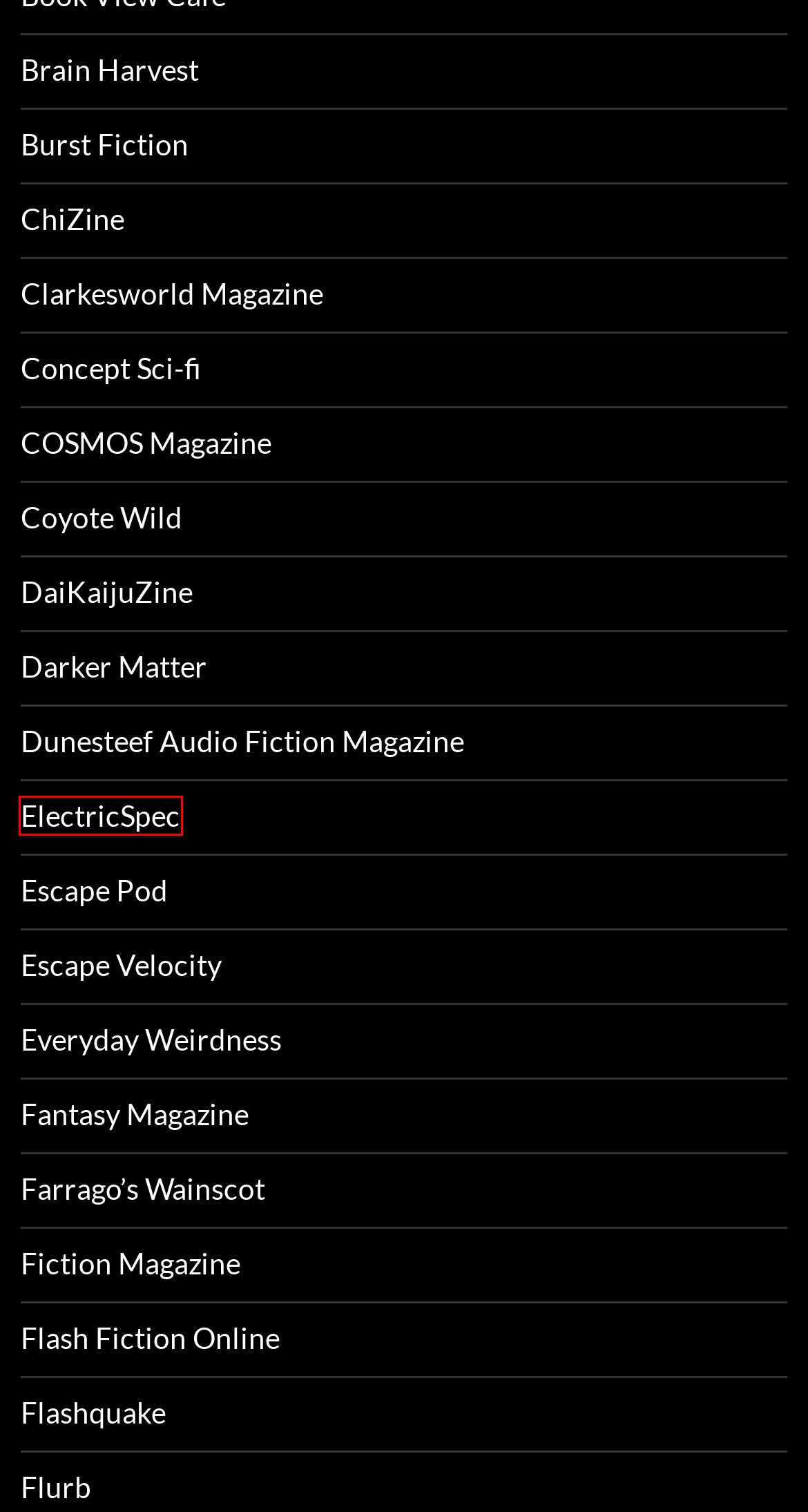A screenshot of a webpage is given, marked with a red bounding box around a UI element. Please select the most appropriate webpage description that fits the new page after clicking the highlighted element. Here are the candidates:
A. Everyday Weirdness (June 13th 2024)
B. Electric Spec
C. Coyote Wild
D. allone88 สล็อต เว็บตรง ทางเข้าเล่น ไม่มีขั้นต่ำ แจกไม่อั้น
E. Clarkesworld Magazine – Science Fiction & Fantasy
F. Login - Link Alternatif Official Oppatoto Terbaru
G. Escape Pod | The Original Science Fiction Podcast
H. Darker Matter - Free Online Science Fiction Magazine

B